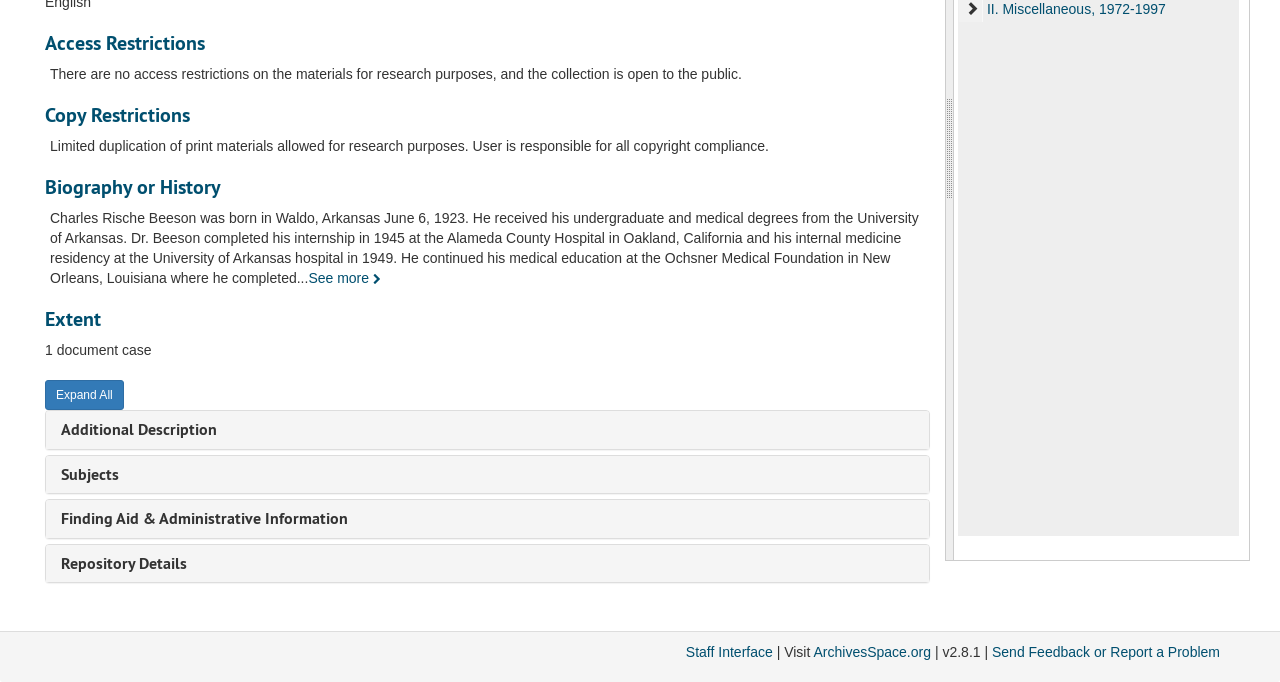Find the coordinates for the bounding box of the element with this description: "ArchivesSpace.org".

[0.636, 0.945, 0.727, 0.968]